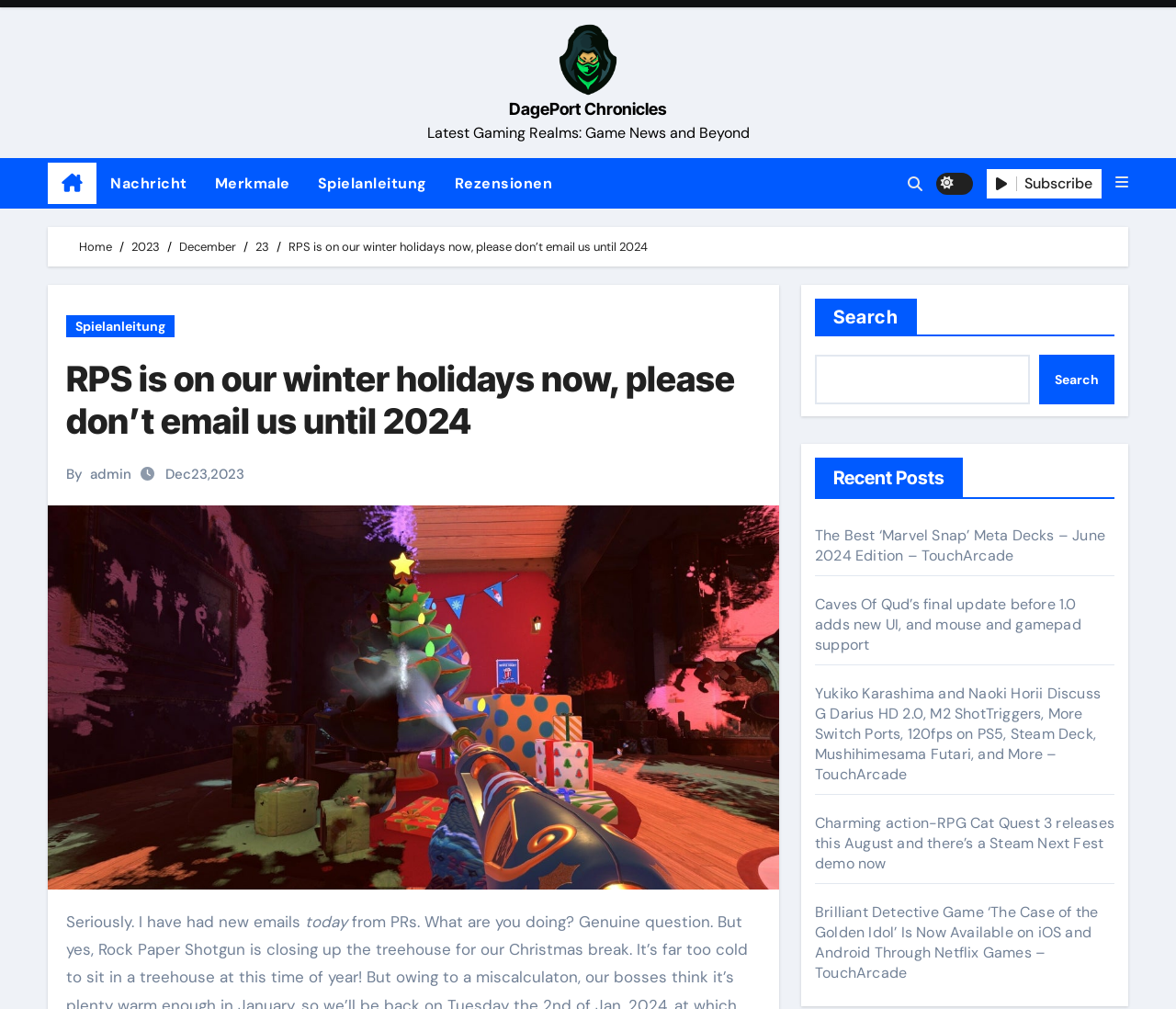Determine the bounding box coordinates of the region to click in order to accomplish the following instruction: "Read the 'Recent Posts'". Provide the coordinates as four float numbers between 0 and 1, specifically [left, top, right, bottom].

[0.693, 0.454, 0.819, 0.494]